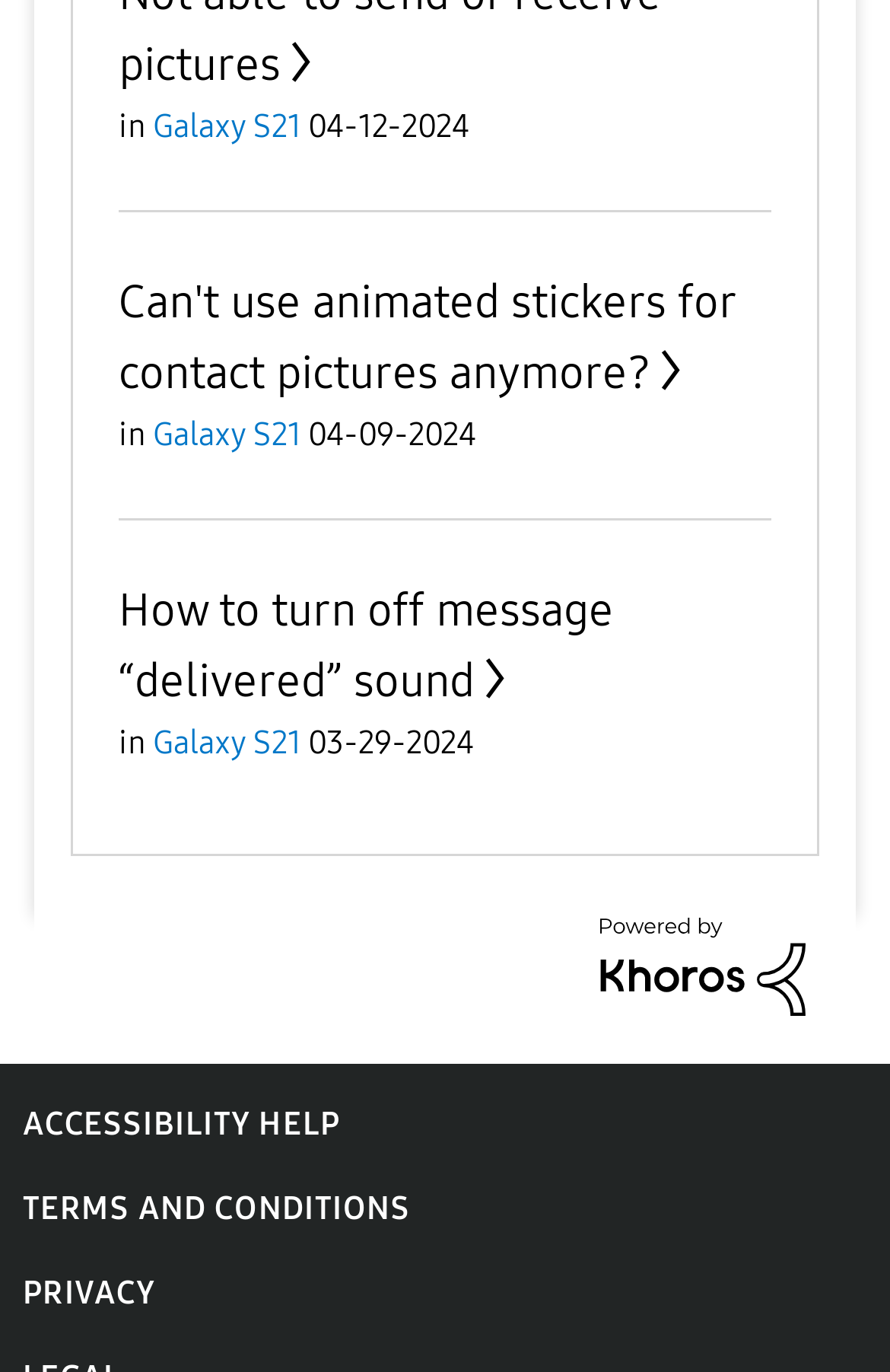Please determine the bounding box coordinates of the section I need to click to accomplish this instruction: "Read about using animated stickers for contact pictures".

[0.133, 0.2, 0.826, 0.291]